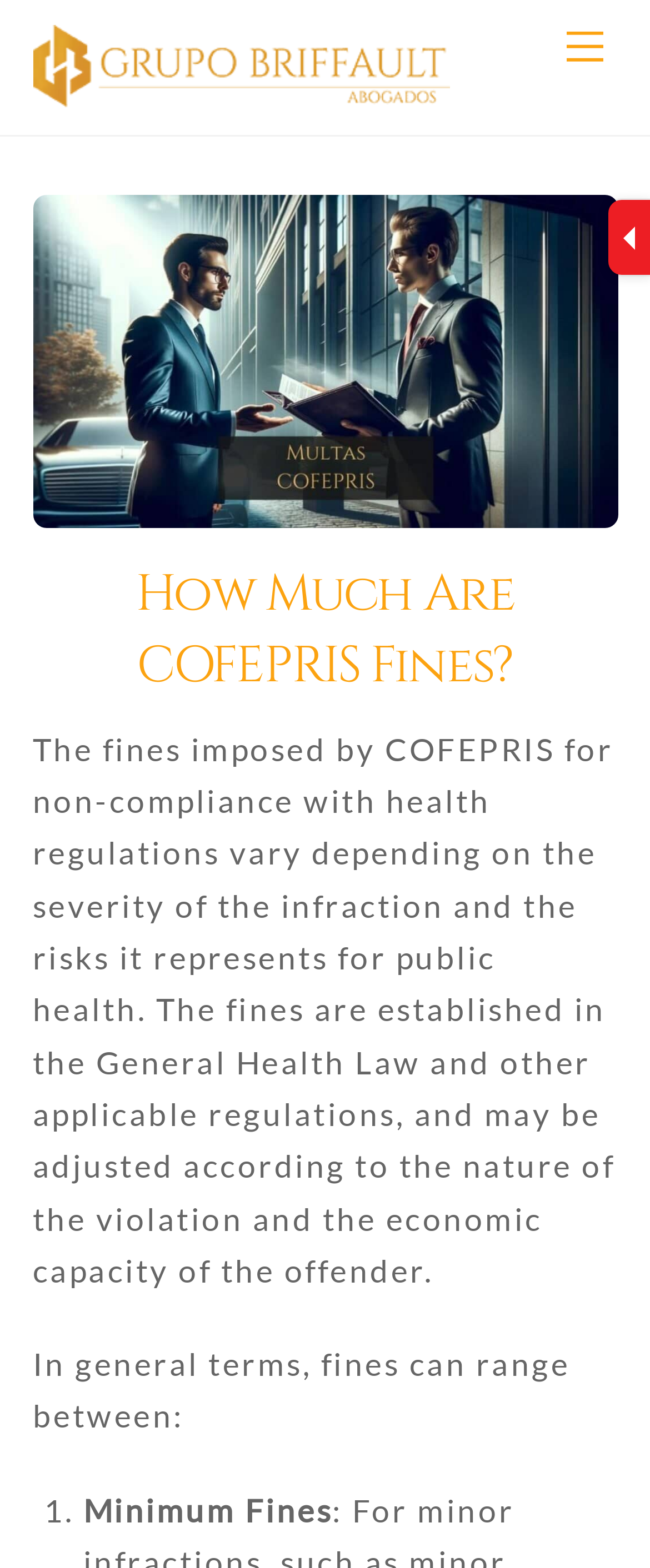Find and generate the main title of the webpage.

How Much Are COFEPRIS Fines?